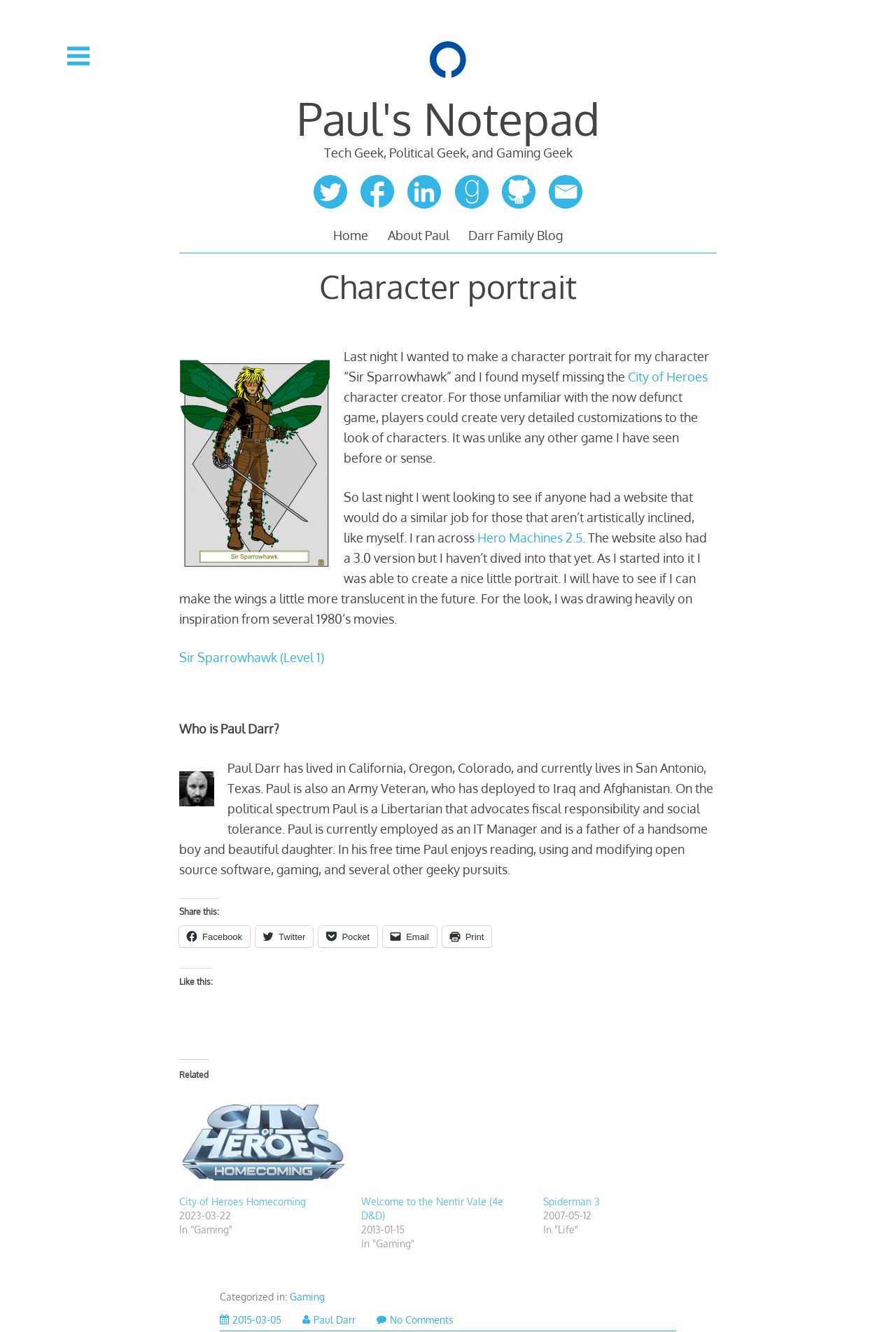Based on the visual content of the image, answer the question thoroughly: How many children does the author have?

The answer can be found in the 'Who is Paul Darr?' section of the webpage, where the author's bio mentions being a father of a handsome boy and beautiful daughter.